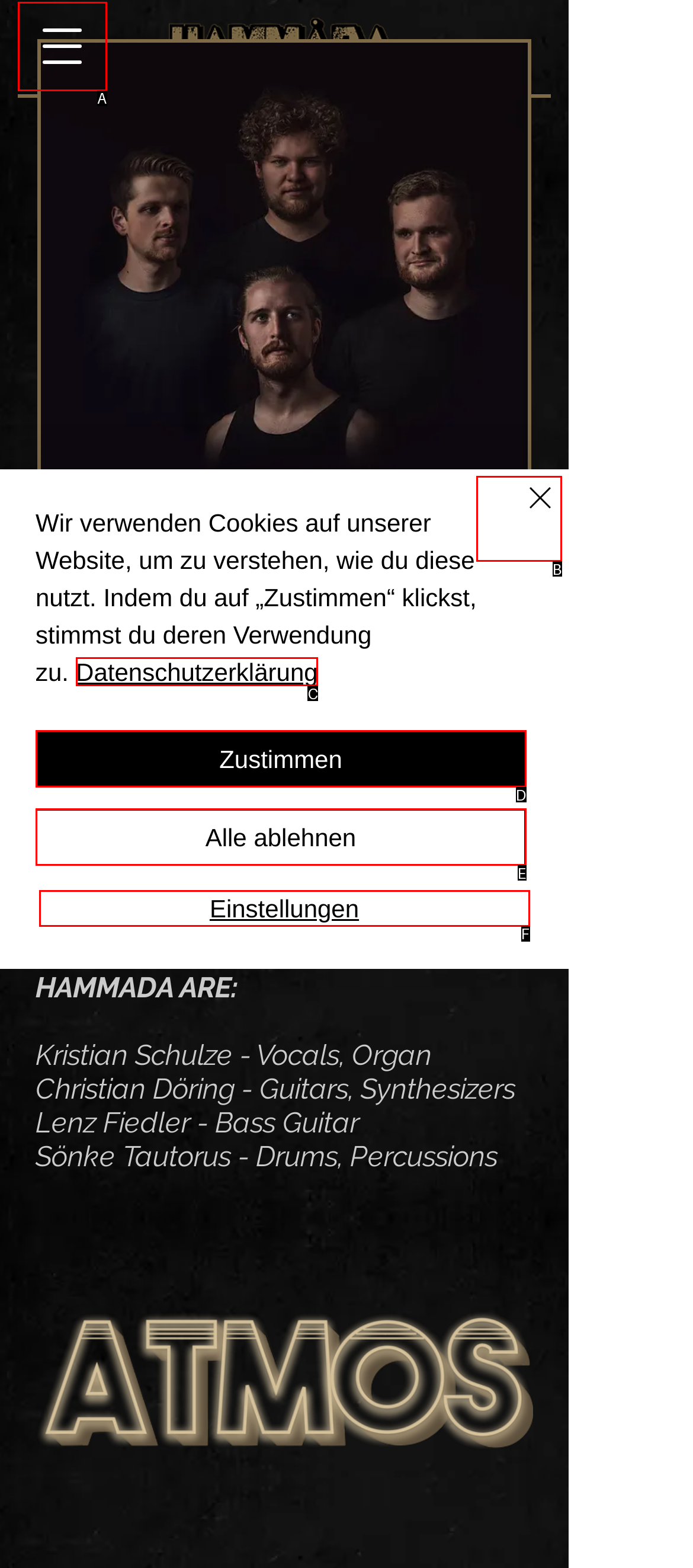Tell me which one HTML element best matches the description: Alle ablehnen
Answer with the option's letter from the given choices directly.

E